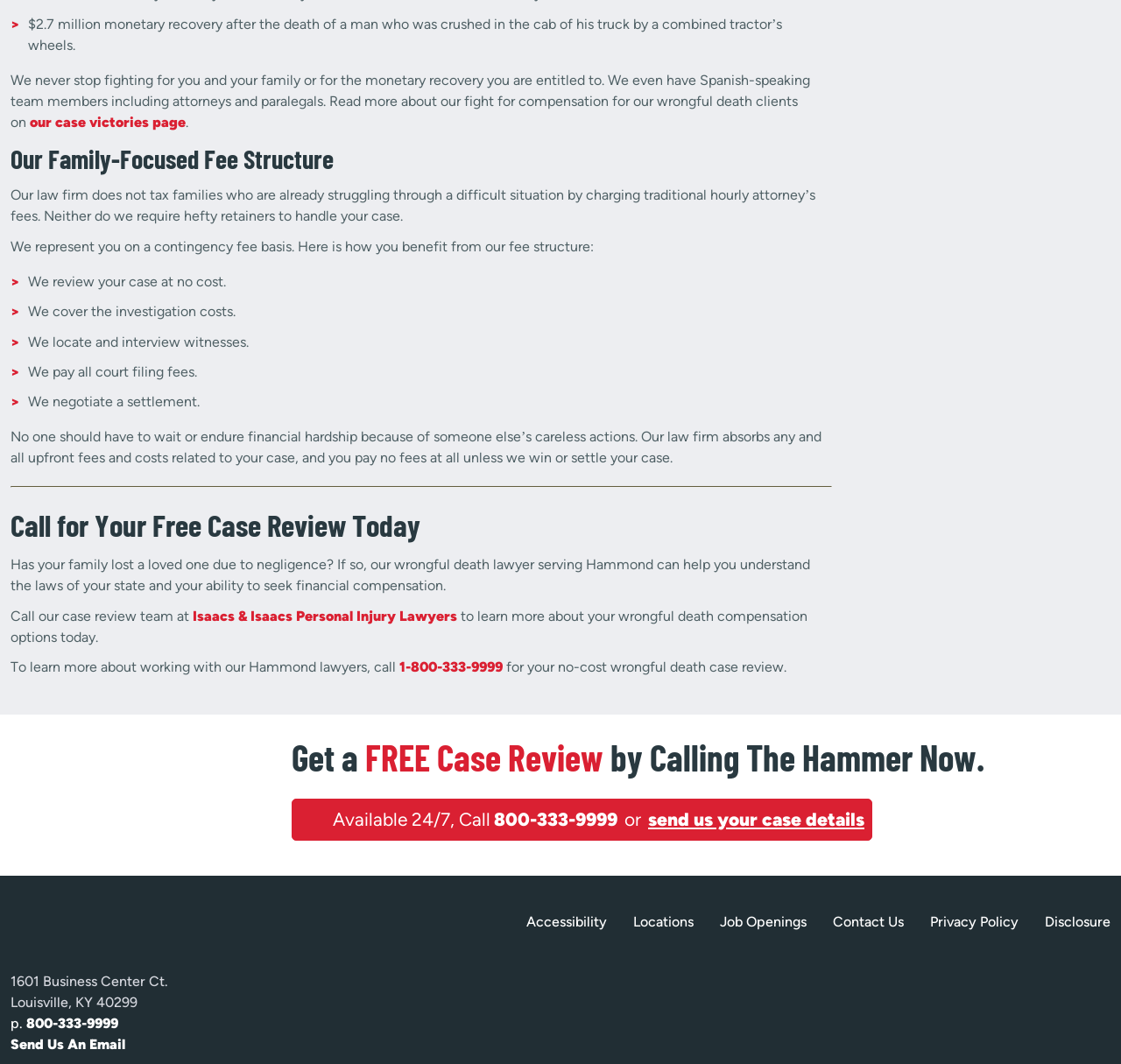Find the bounding box coordinates of the clickable region needed to perform the following instruction: "Call for a free case review". The coordinates should be provided as four float numbers between 0 and 1, i.e., [left, top, right, bottom].

[0.356, 0.619, 0.448, 0.635]